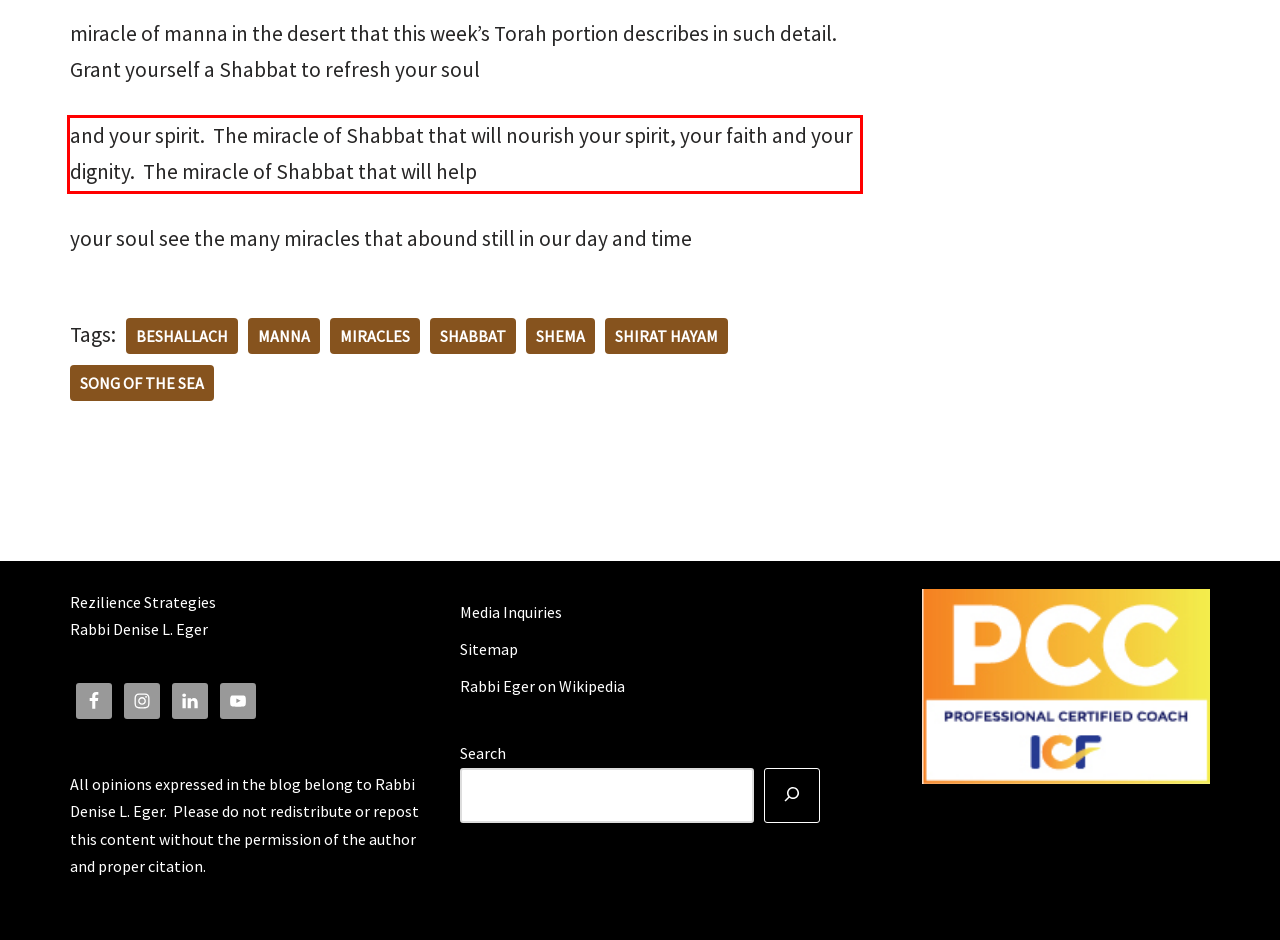Observe the screenshot of the webpage, locate the red bounding box, and extract the text content within it.

and your spirit. The miracle of Shabbat that will nourish your spirit, your faith and your dignity. The miracle of Shabbat that will help